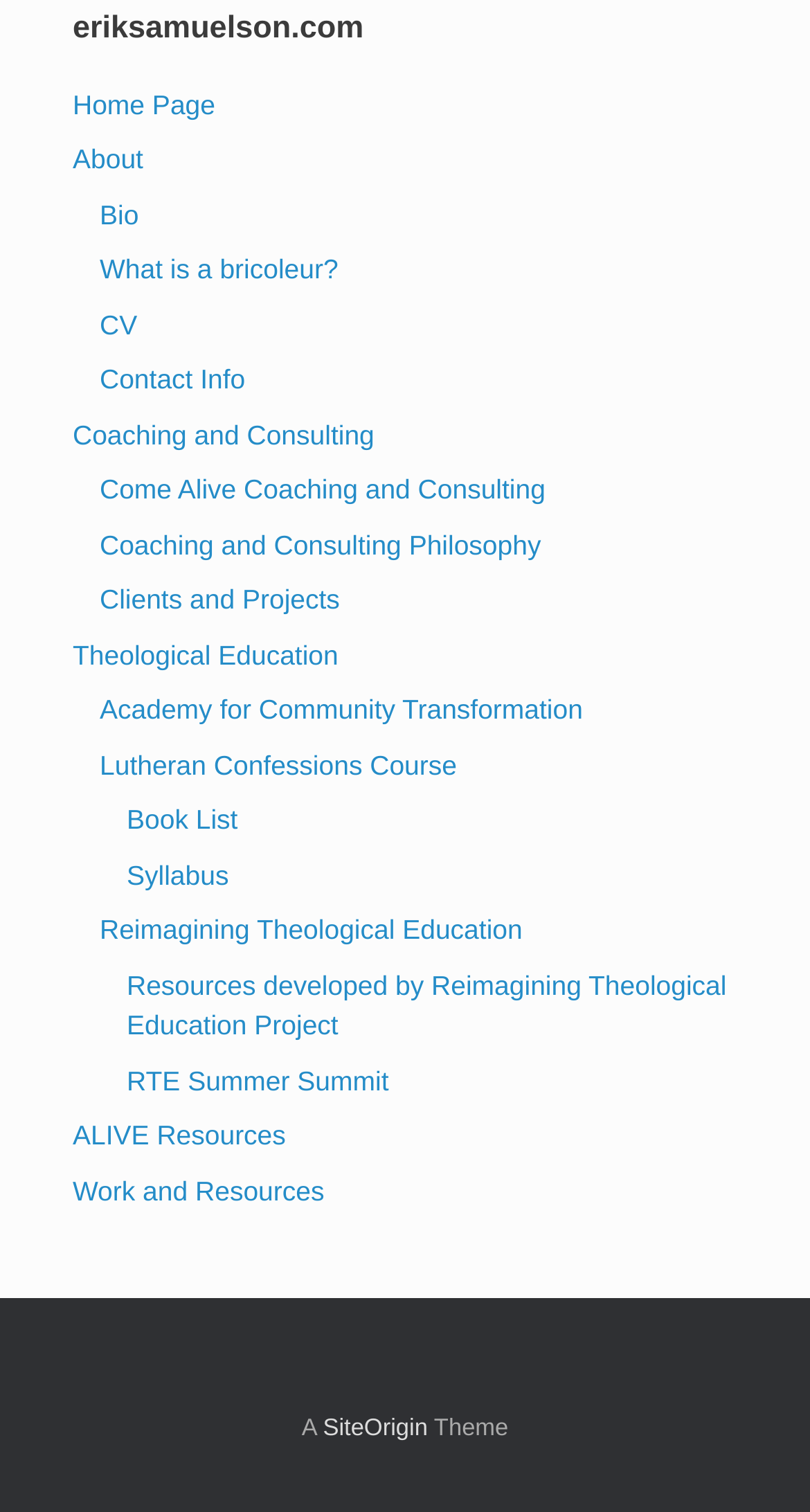What is the second link in the top navigation menu?
Please answer using one word or phrase, based on the screenshot.

About